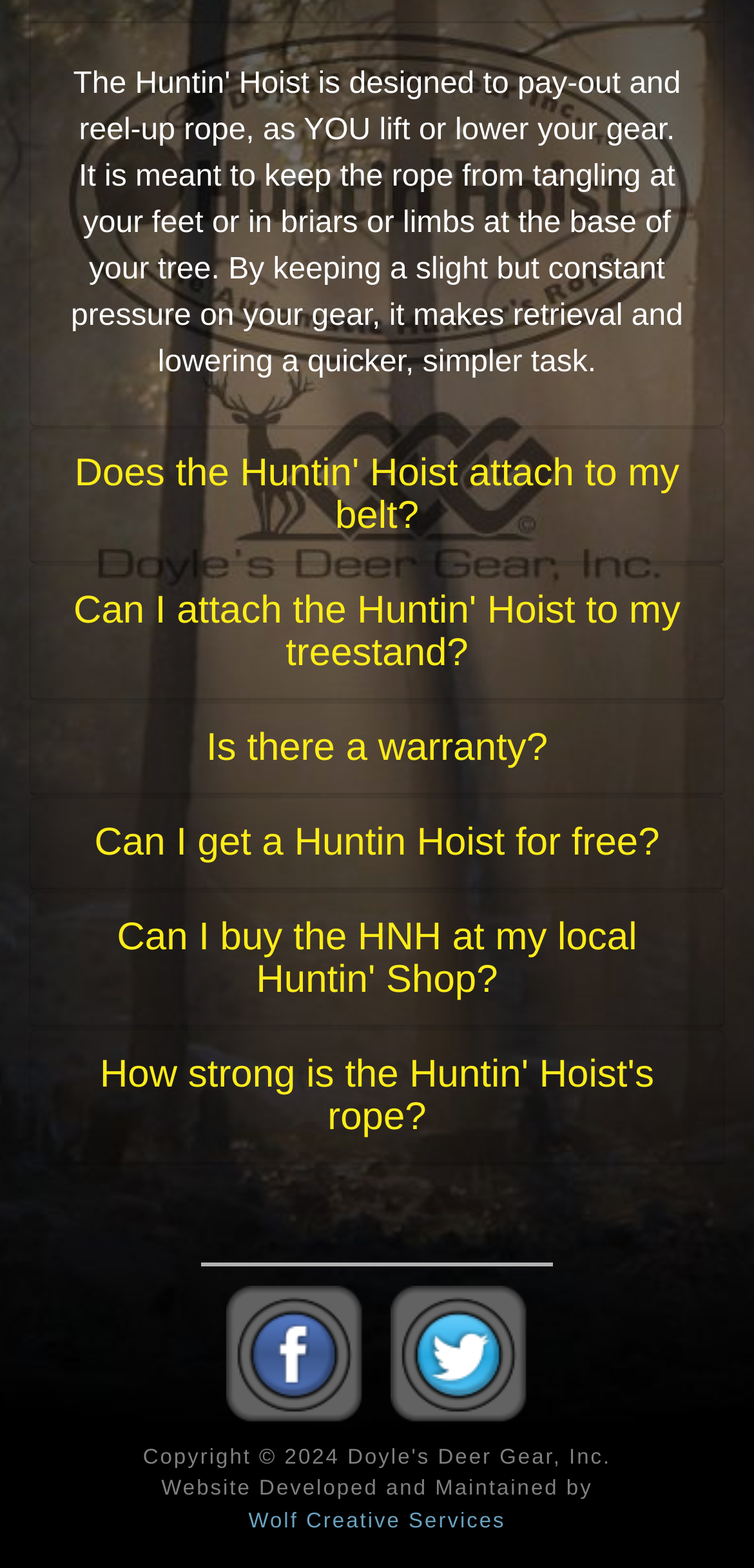Based on the description "Wolf Creative Services", find the bounding box of the specified UI element.

[0.329, 0.963, 0.671, 0.977]